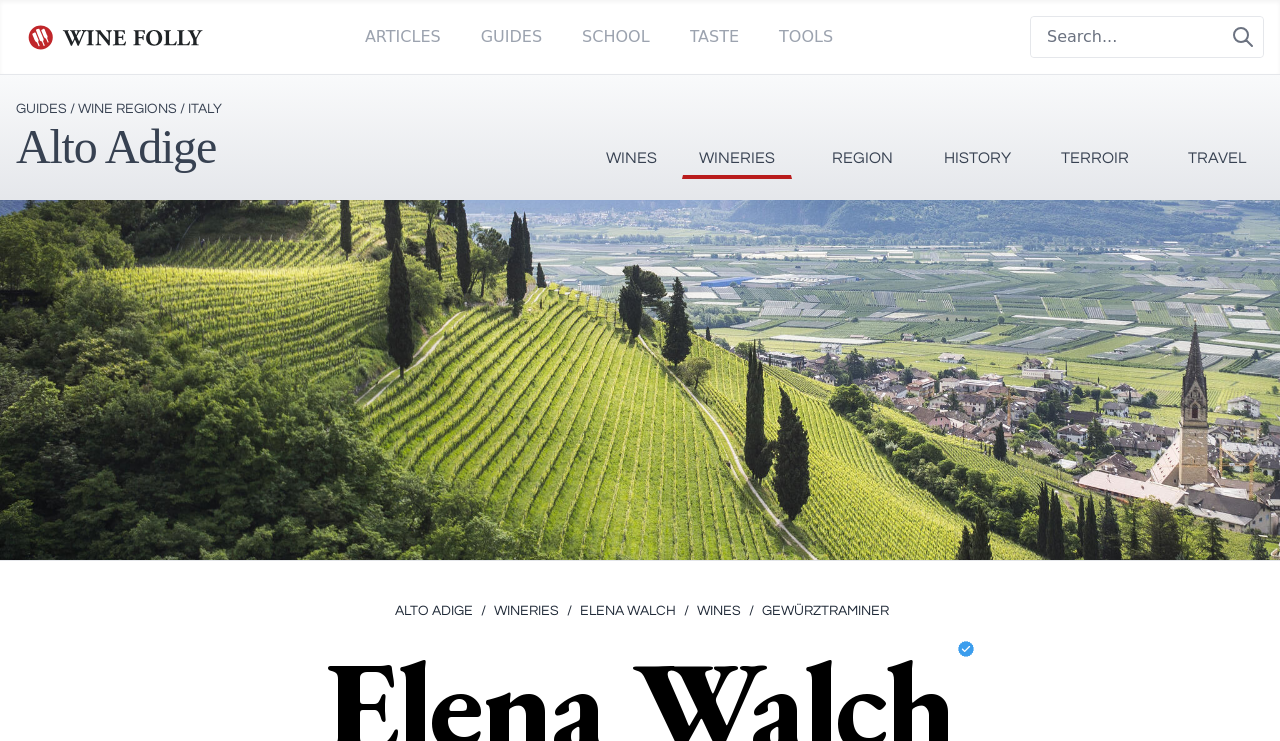What type of wine is featured on this page?
Using the image as a reference, answer the question in detail.

Based on the webpage content, I can see that the page is about Elena Walch Gewürztraminer, which is a type of wine. This information is available on the top of the page.